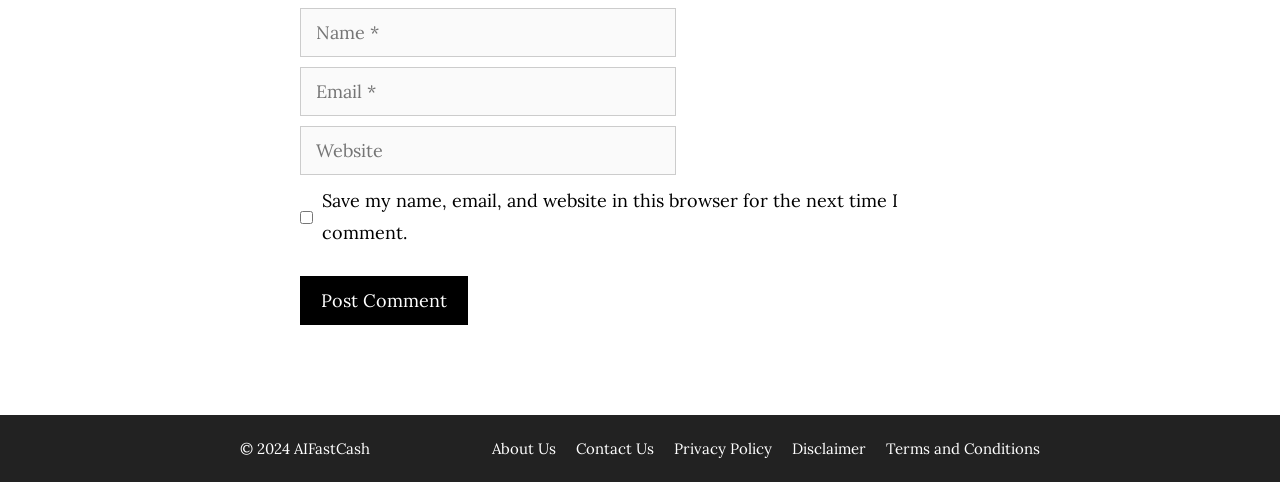Please identify the bounding box coordinates of the element that needs to be clicked to perform the following instruction: "Save your information for future comments".

[0.234, 0.437, 0.245, 0.464]